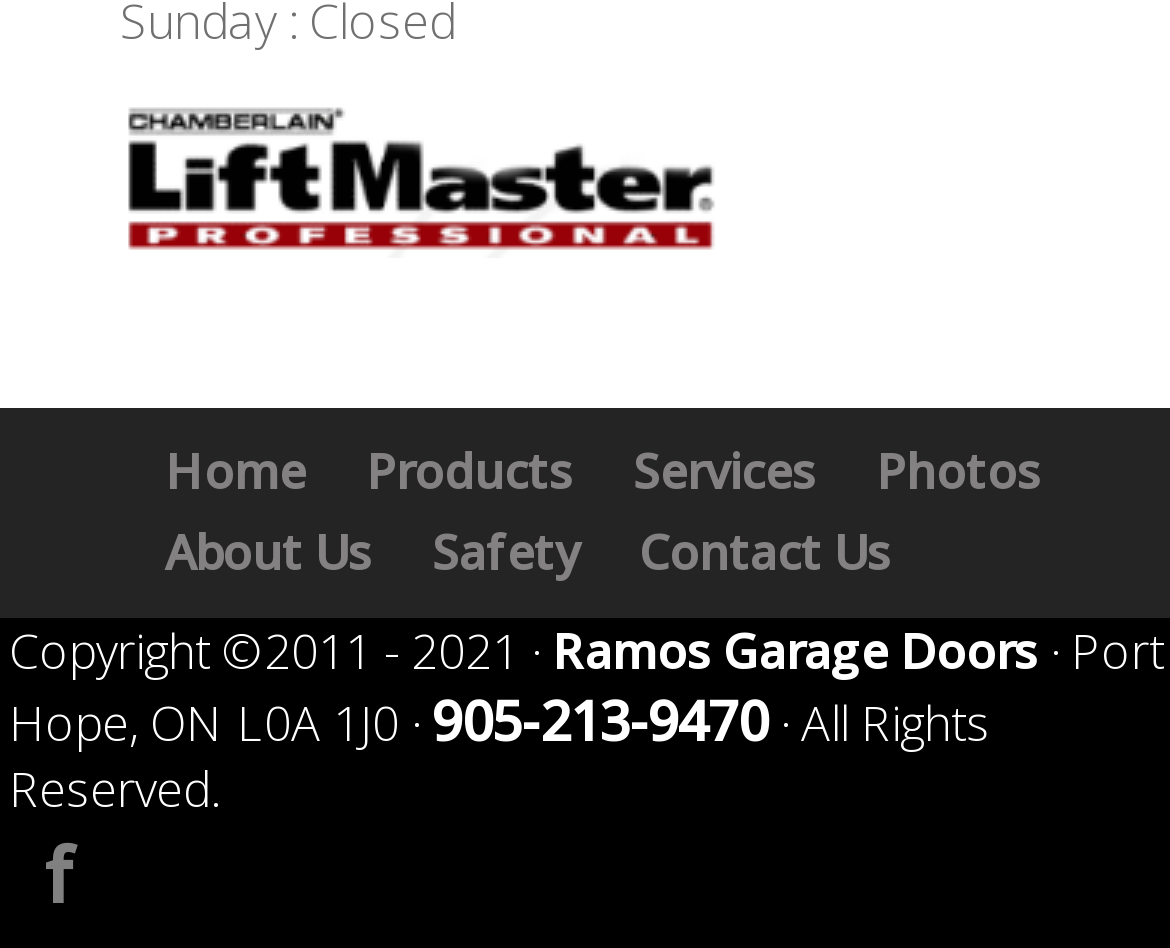Pinpoint the bounding box coordinates of the clickable area necessary to execute the following instruction: "go to home page". The coordinates should be given as four float numbers between 0 and 1, namely [left, top, right, bottom].

[0.141, 0.461, 0.262, 0.53]